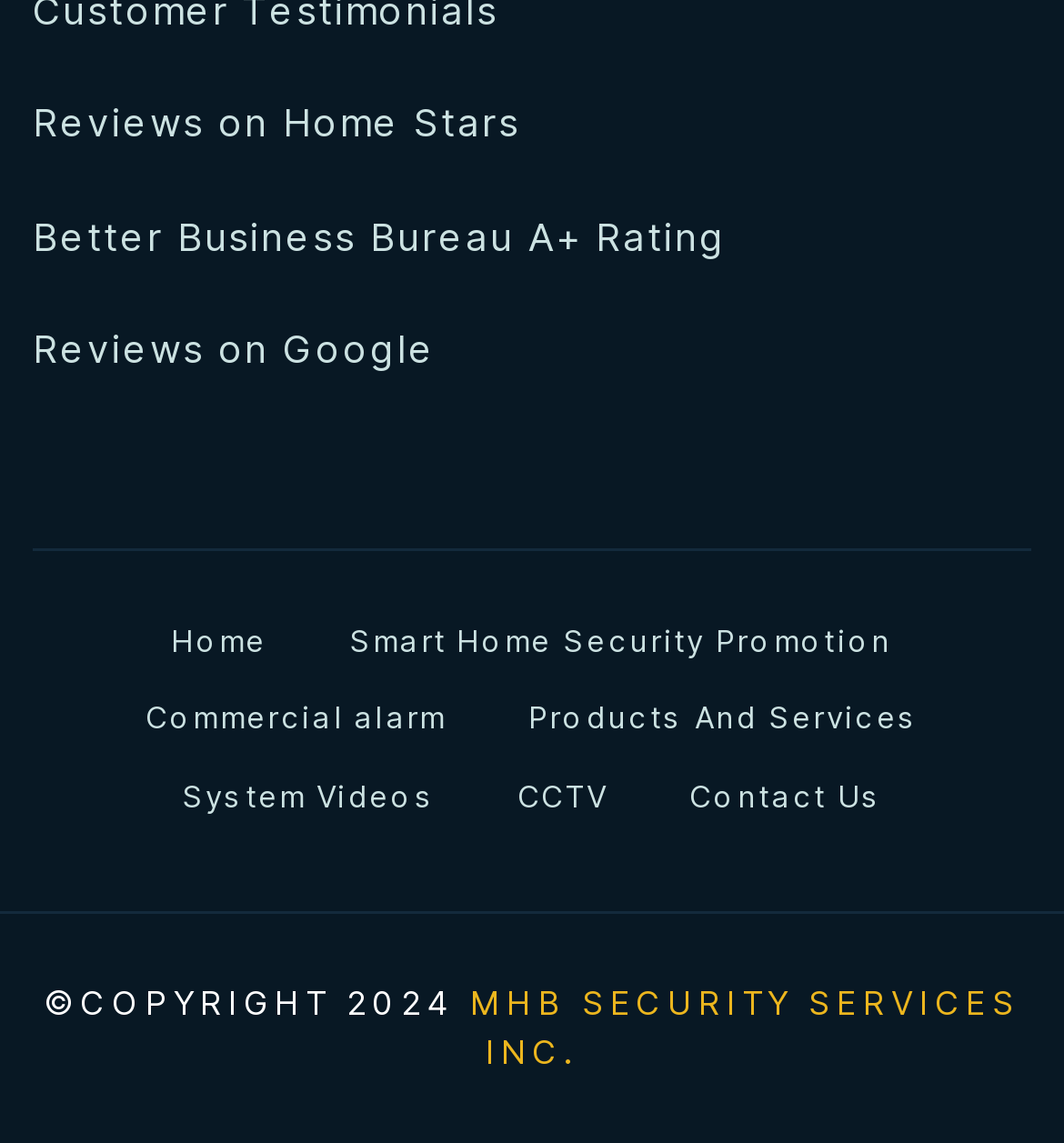Find the bounding box of the element with the following description: "Reviews on Google". The coordinates must be four float numbers between 0 and 1, formatted as [left, top, right, bottom].

[0.031, 0.284, 0.409, 0.326]